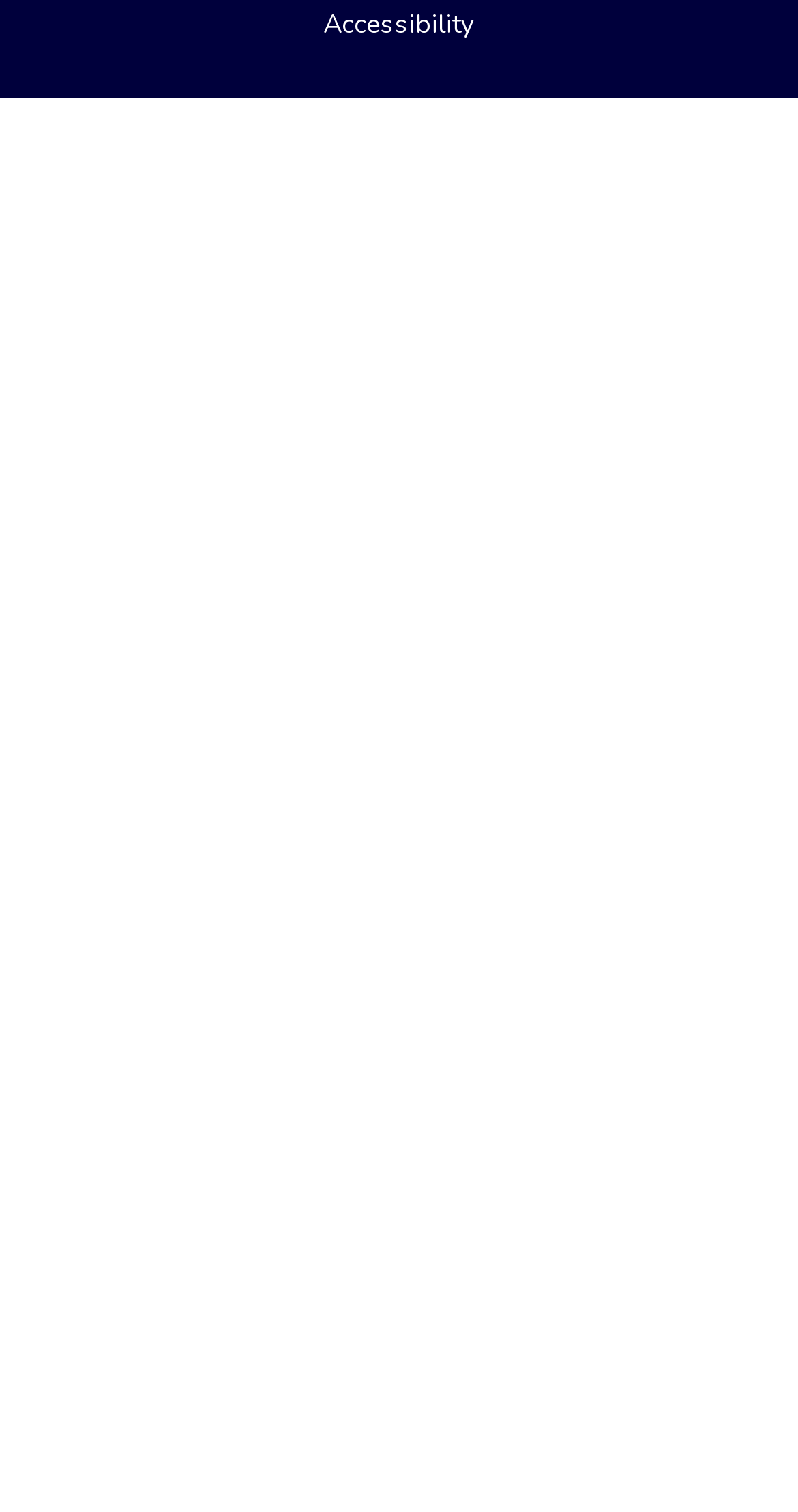Use a single word or phrase to answer the question:
What is the first menu item in the footer?

About